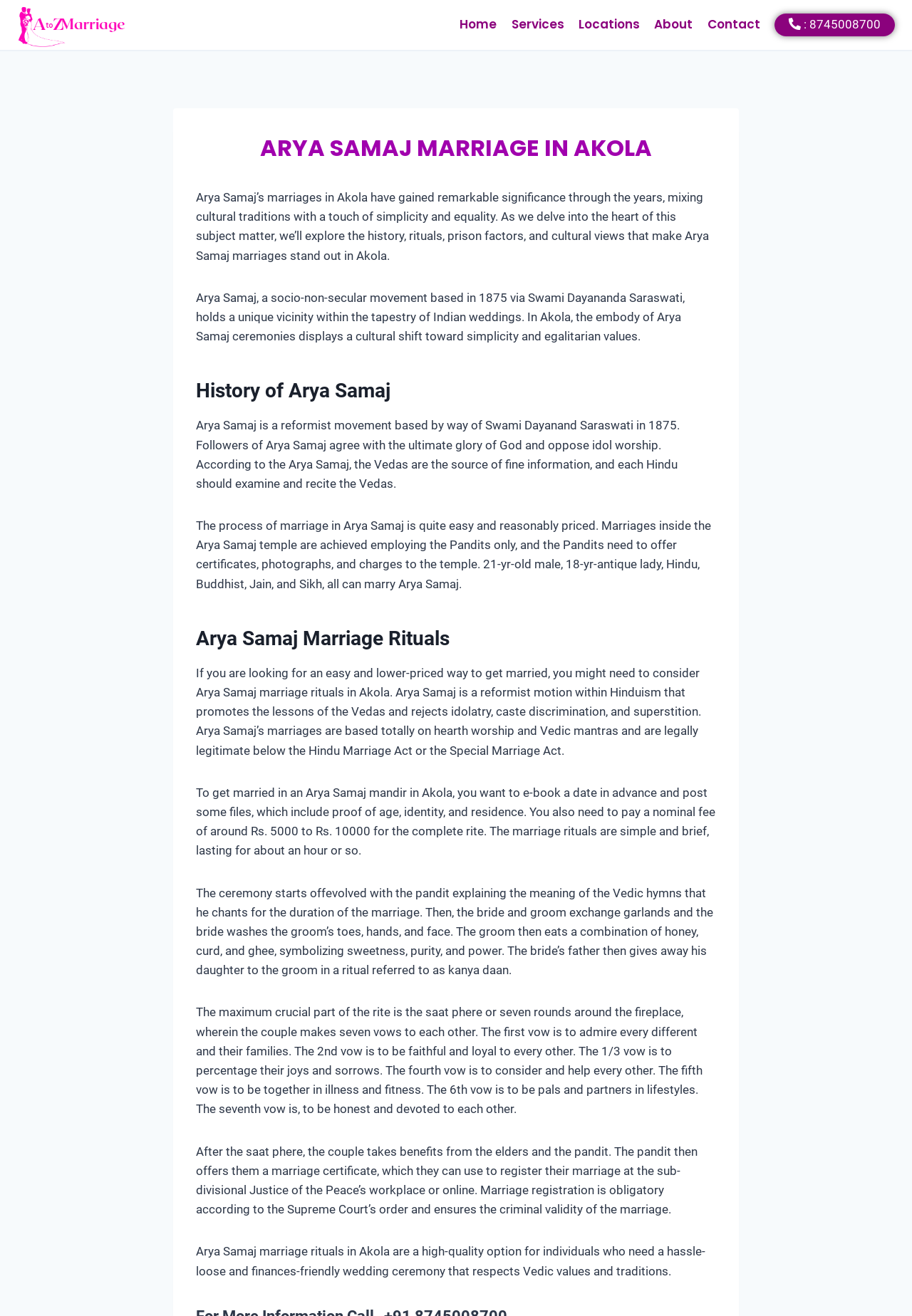What is the name of the reformist movement founded by Swami Dayananda Saraswati?
Using the screenshot, give a one-word or short phrase answer.

Arya Samaj